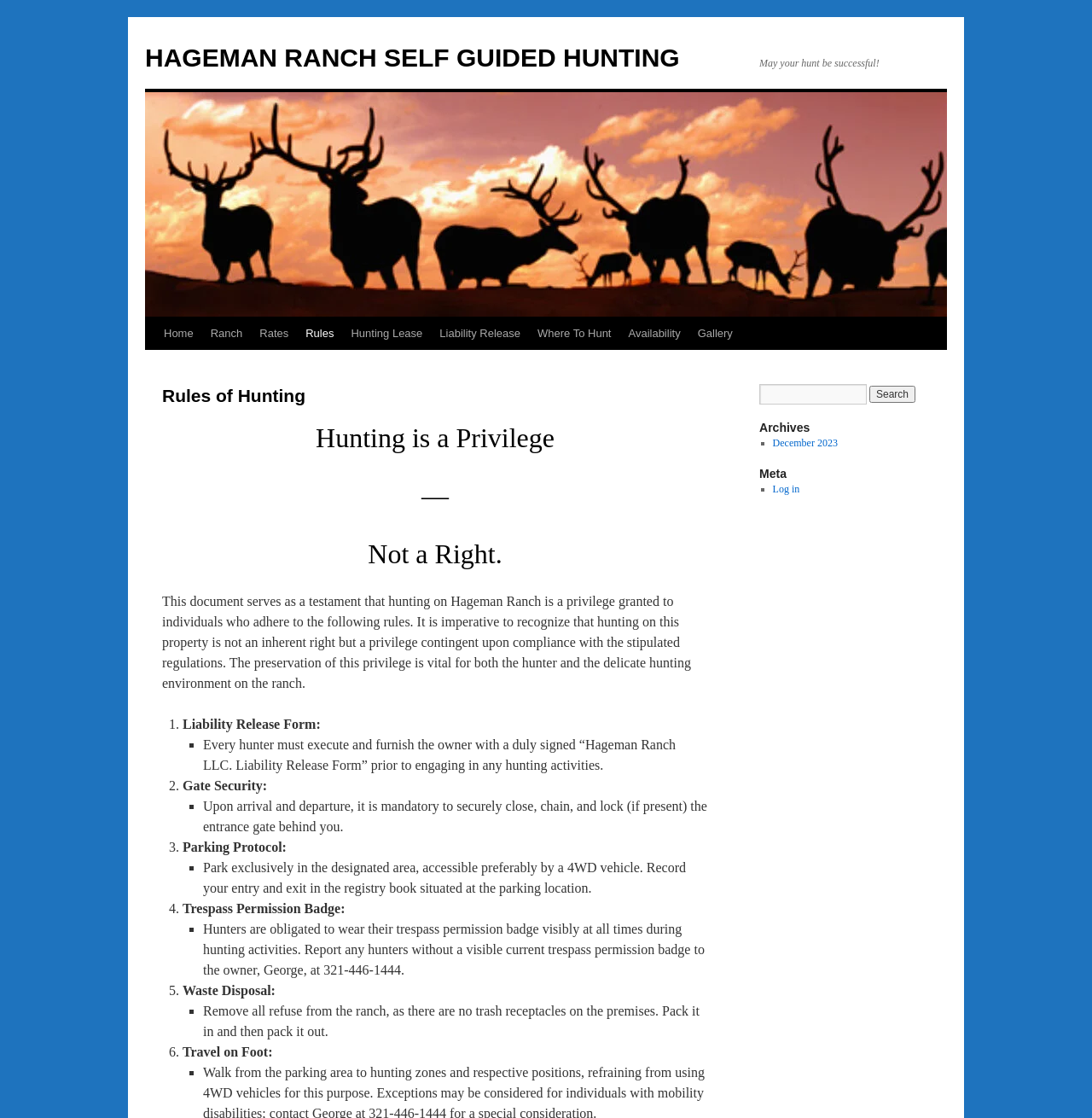Determine the bounding box coordinates of the clickable element to achieve the following action: 'Search for something'. Provide the coordinates as four float values between 0 and 1, formatted as [left, top, right, bottom].

[0.796, 0.345, 0.838, 0.36]